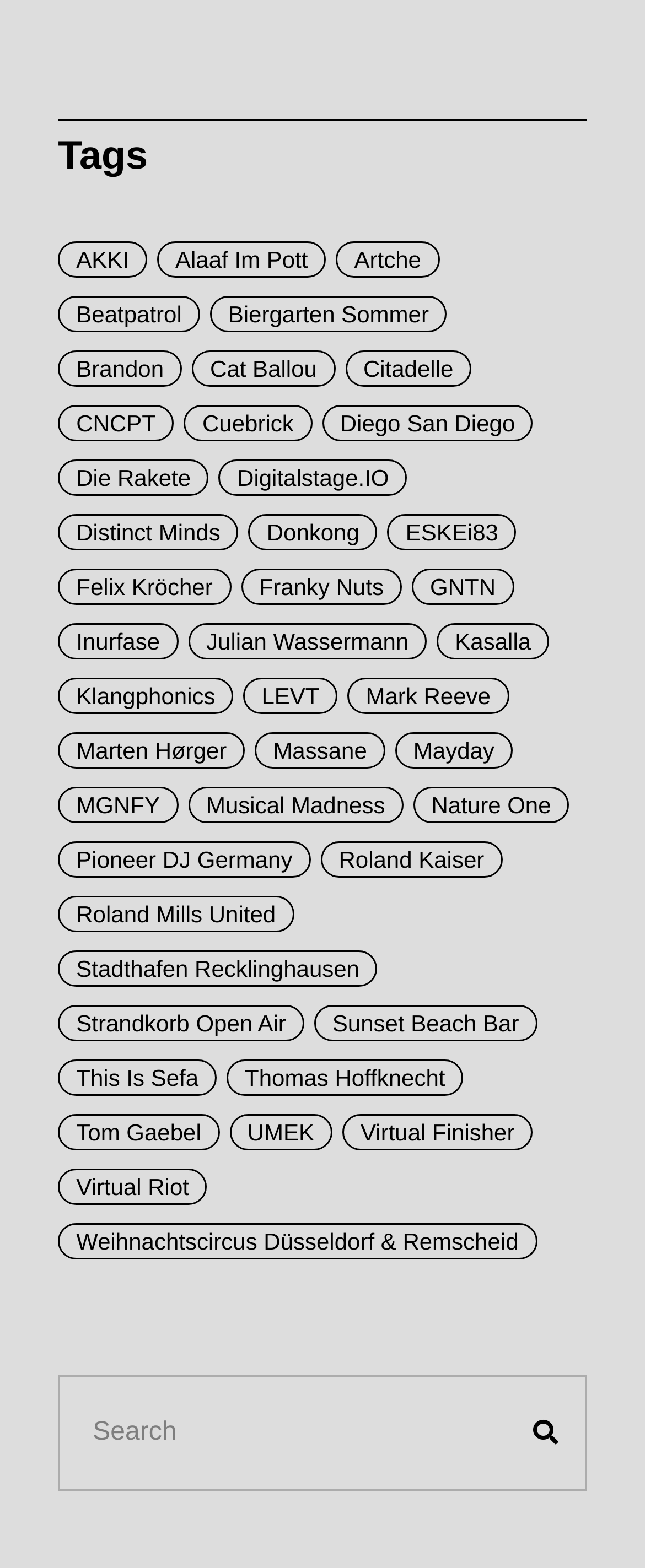What is the category of the webpage?
Answer the question with a thorough and detailed explanation.

The webpage has a heading 'Tags' at the top, indicating that the webpage is categorized by tags.